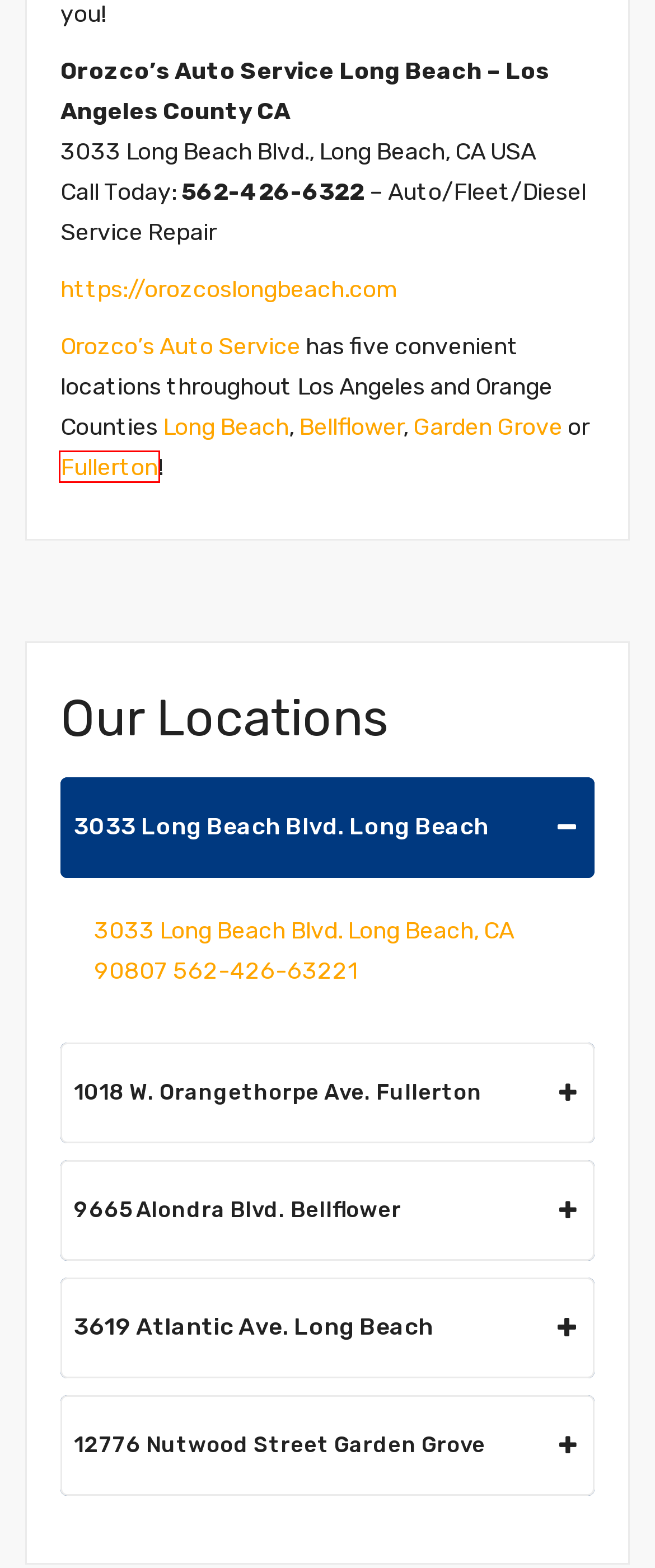You are provided with a screenshot of a webpage containing a red rectangle bounding box. Identify the webpage description that best matches the new webpage after the element in the bounding box is clicked. Here are the potential descriptions:
A. Long Beach Auto Repair 3033 Long Beach Blvd., Long Beach, CA
B. Auto Blog - Orozco's Long Beach - Downtown
C. Free E-Book - Orozco's Long Beach - Downtown
D. Garden Grove Auto Repair at family owned Orozco's Auto Service
E. Long Beach Auto Repair Near Me, Affordable, Reliable, Trustworthy
F. Bellflower Auto Repair and service with Orozco's Auto Service
G. Fullerton Auto Repair and maintenance for all makes and models
H. Page not found - Orozco's Auto Service

G